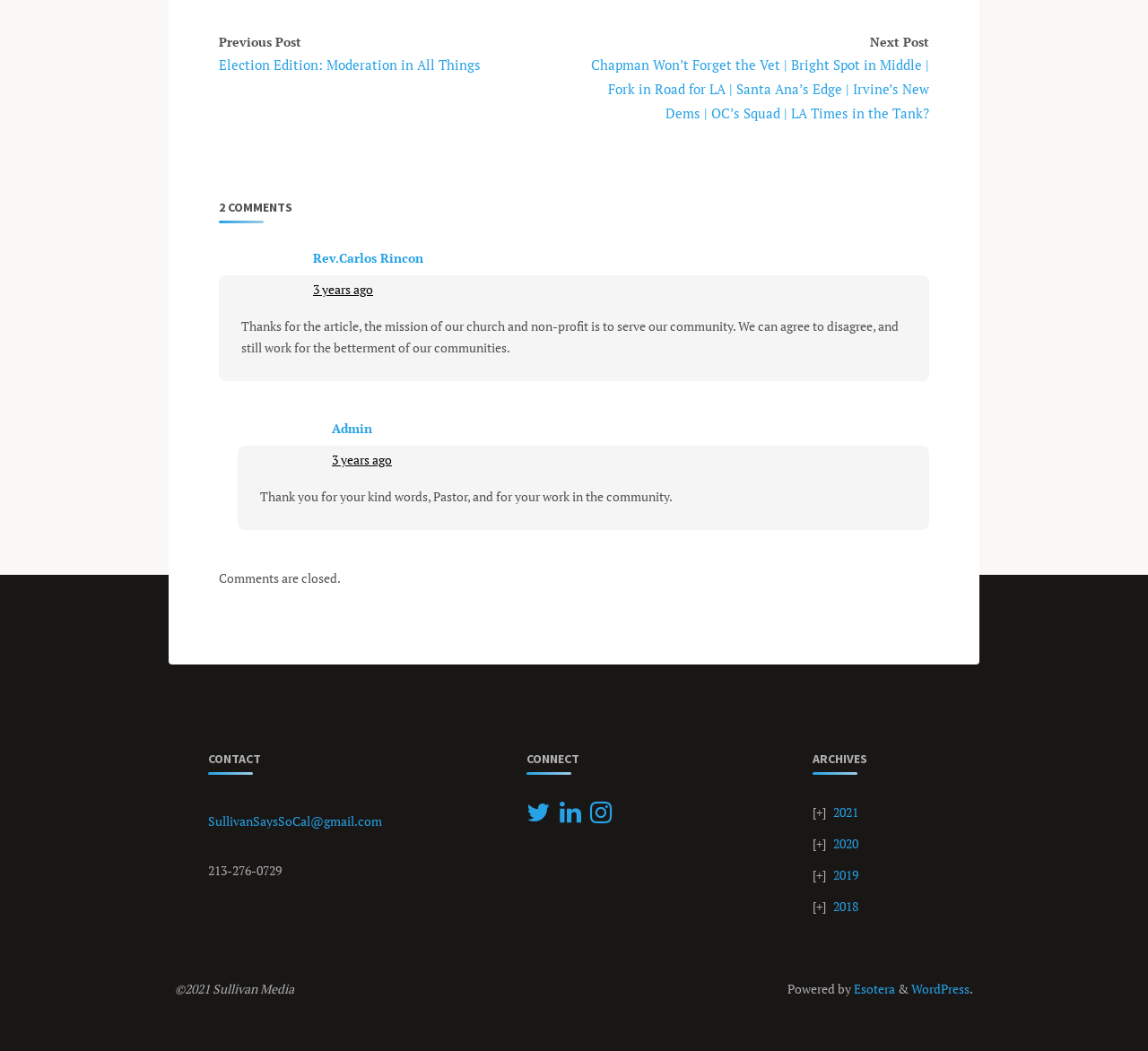Pinpoint the bounding box coordinates of the clickable area necessary to execute the following instruction: "Click on the 'Next Post' link". The coordinates should be given as four float numbers between 0 and 1, namely [left, top, right, bottom].

[0.758, 0.031, 0.809, 0.047]